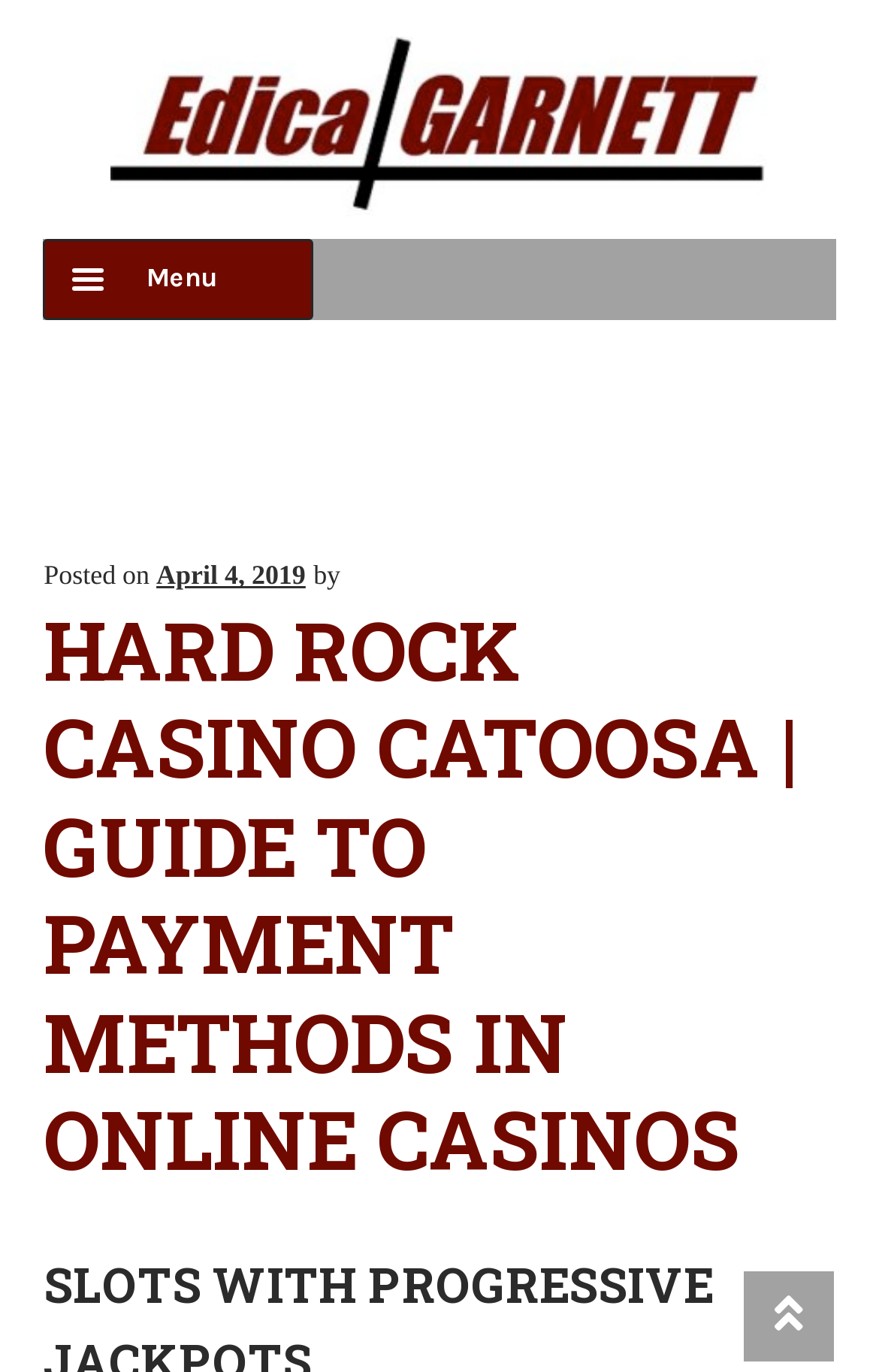Describe the webpage meticulously, covering all significant aspects.

The webpage is about Hard Rock Casino Catoosa and provides a guide to payment methods in online casinos. At the top left corner, there are two links, "Skip to navigation" and "Skip to content", which are positioned closely together. Next to them, there is a link to "Edica-Garnett Partners" with an accompanying image. 

Below these elements, there is a primary navigation menu with a button labeled "Menu" that controls the site navigation. The menu contains seven links: "HOME", "DECISIONS", "INDUSTRIES", "GLOBAL REACH", "OUR TEAM", "CLIENTS", and "CONTACT US". These links are arranged horizontally and take up a significant portion of the top section of the page.

Further down, there is a header section with a posted date, "April 4, 2019", and a heading that reads "HARD ROCK CASINO CATOOSA | GUIDE TO PAYMENT METHODS IN ONLINE CASINOS". This heading spans the entire width of the page.

At the bottom right corner, there is a small link with a font awesome icon, "\uf102".